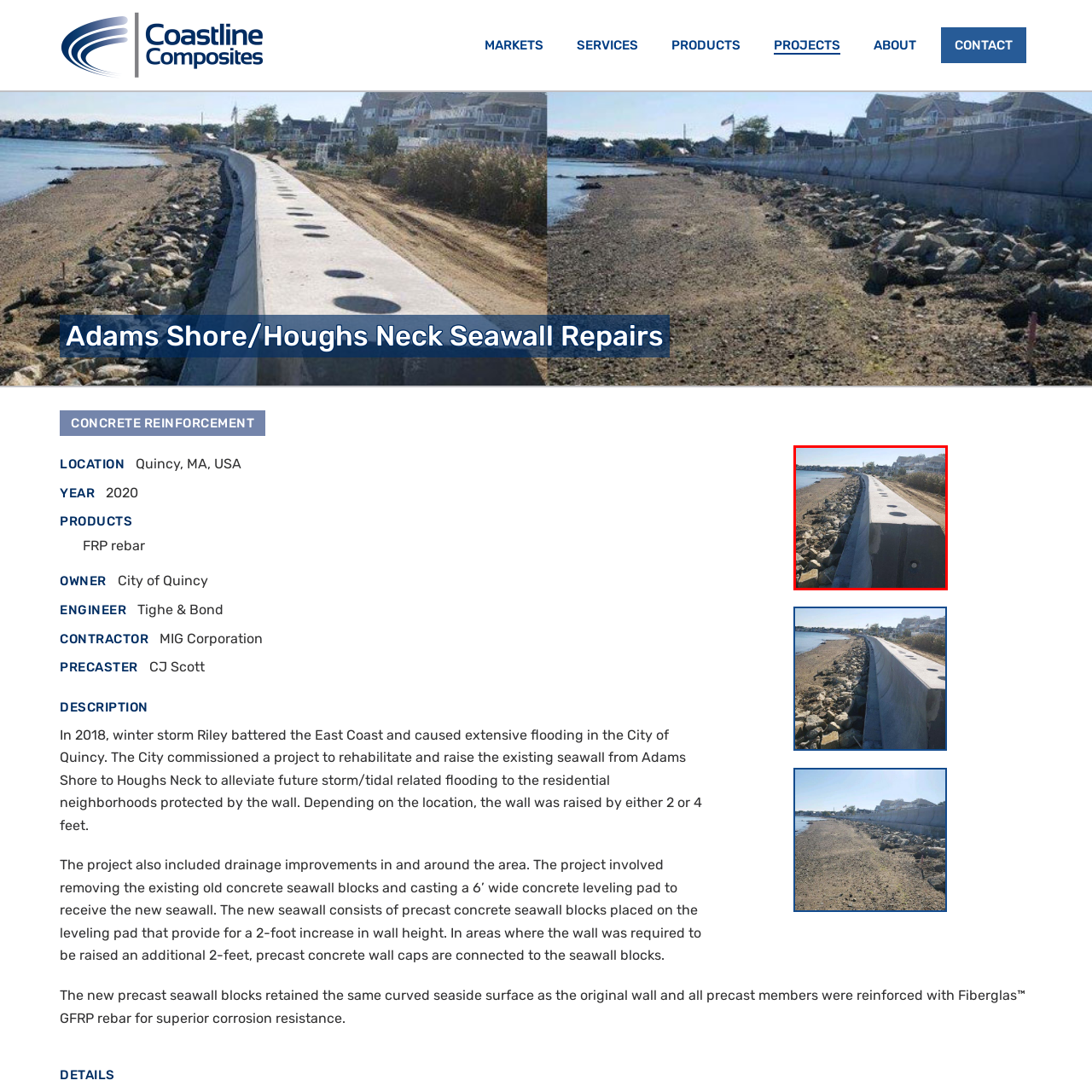Provide an extensive and detailed caption for the image section enclosed by the red boundary.

This image showcases the newly constructed seawall along Adams Shore in Quincy, Massachusetts, as part of the Houghs Neck Seawall Repairs project. The photograph captures the smooth, concrete surface of the seawall, which features several drilled holes, likely designed for drainage or structural reinforcement. In the background, the shoreline extends along the peaceful beach, dotted with residential structures and areas of natural vegetation, while the calm waters reflect the clear sky. This seawall is crucial in protecting the local neighborhoods from future storm and tidal flooding, addressing the damage caused by winter storm Riley in 2018. The project involved not only raising the height of the seawall but also enhancing drainage systems to better manage stormwater runoff.